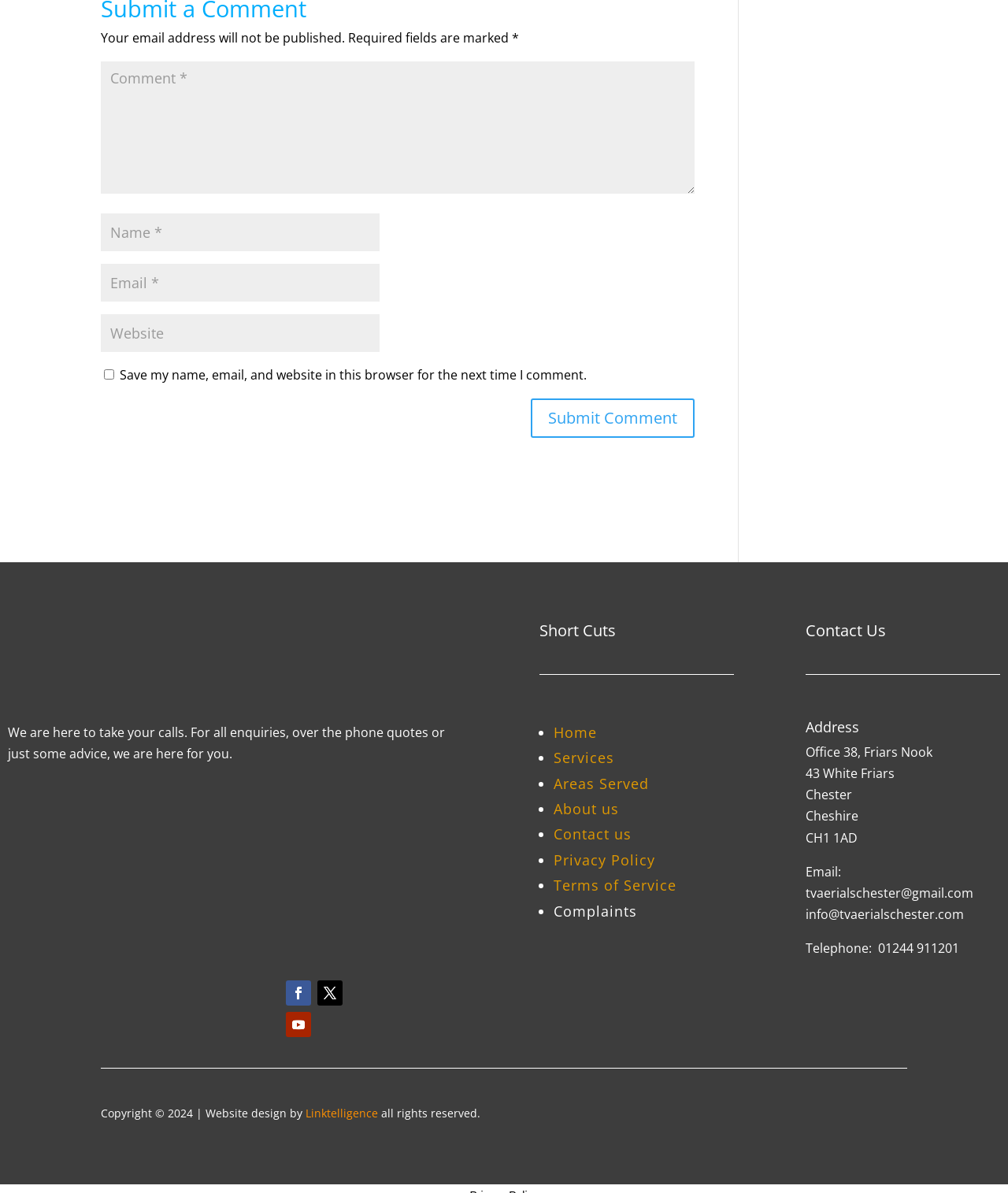What is the phone number mentioned in the 'Contact Us' section?
Can you provide an in-depth and detailed response to the question?

The 'Contact Us' section mentions a phone number, '01244 911201', which is the contact number for the office.